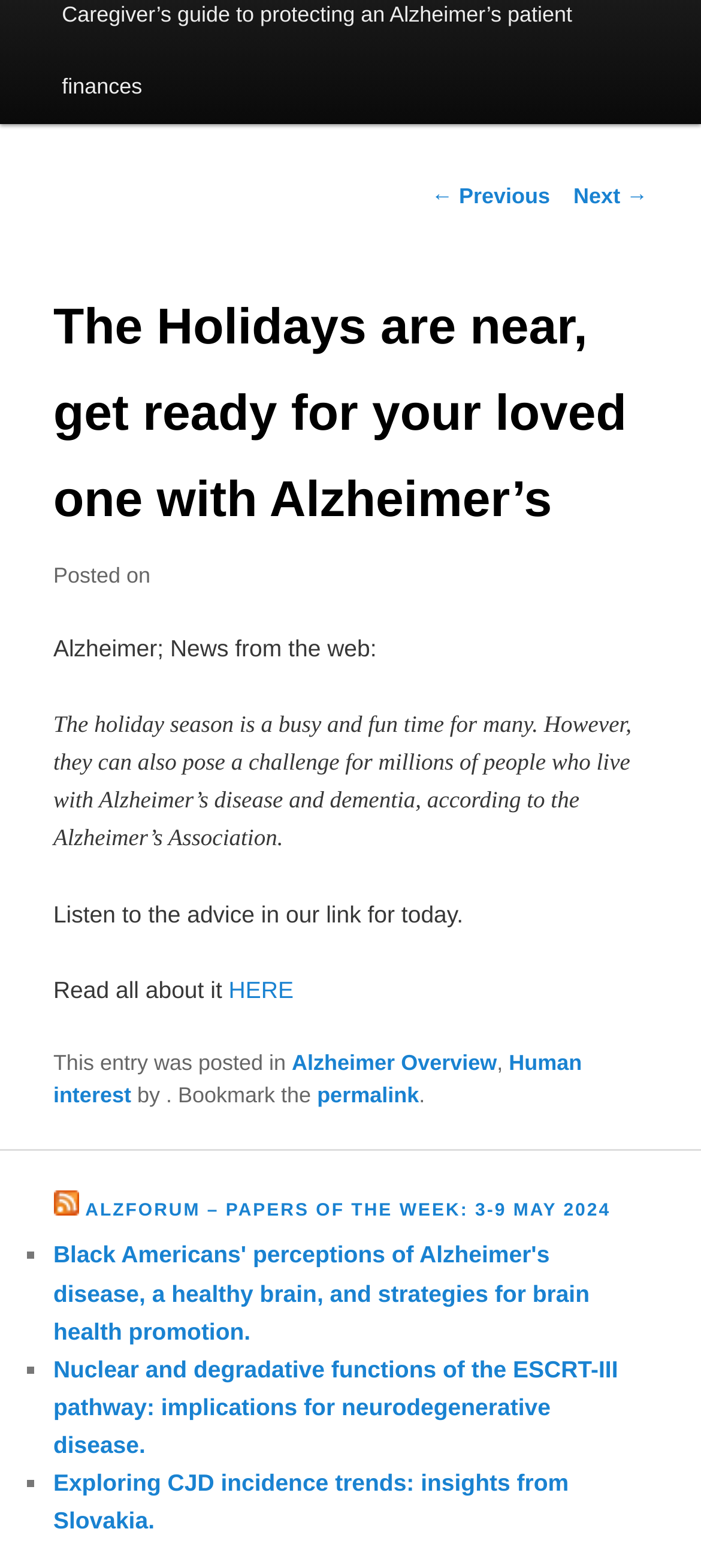Calculate the bounding box coordinates of the UI element given the description: "Alzheimer Overview".

[0.416, 0.67, 0.709, 0.686]